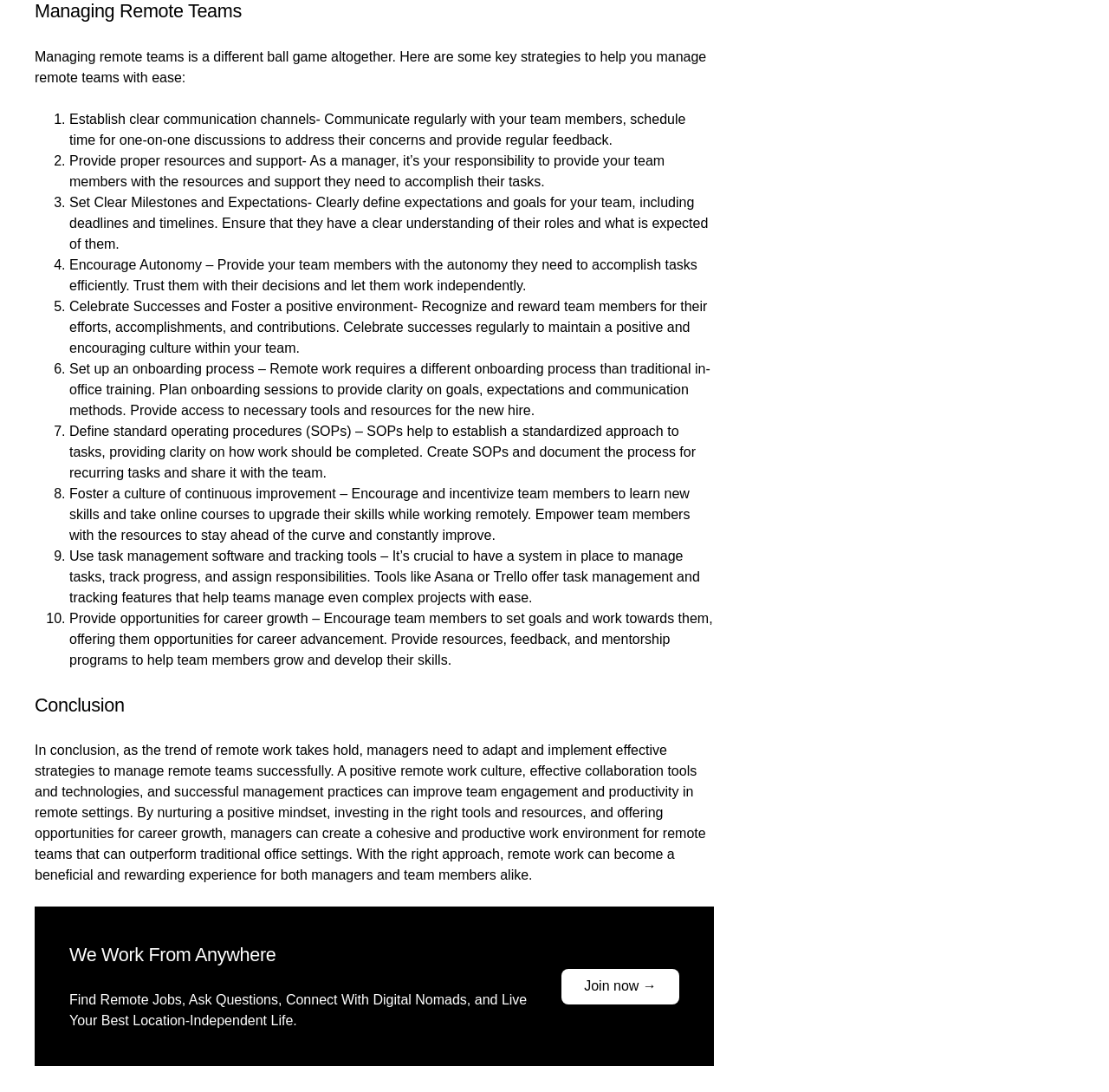Please specify the bounding box coordinates in the format (top-left x, top-left y, bottom-right x, bottom-right y), with all values as floating point numbers between 0 and 1. Identify the bounding box of the UI element described by: Join now →

[0.506, 0.887, 0.612, 0.92]